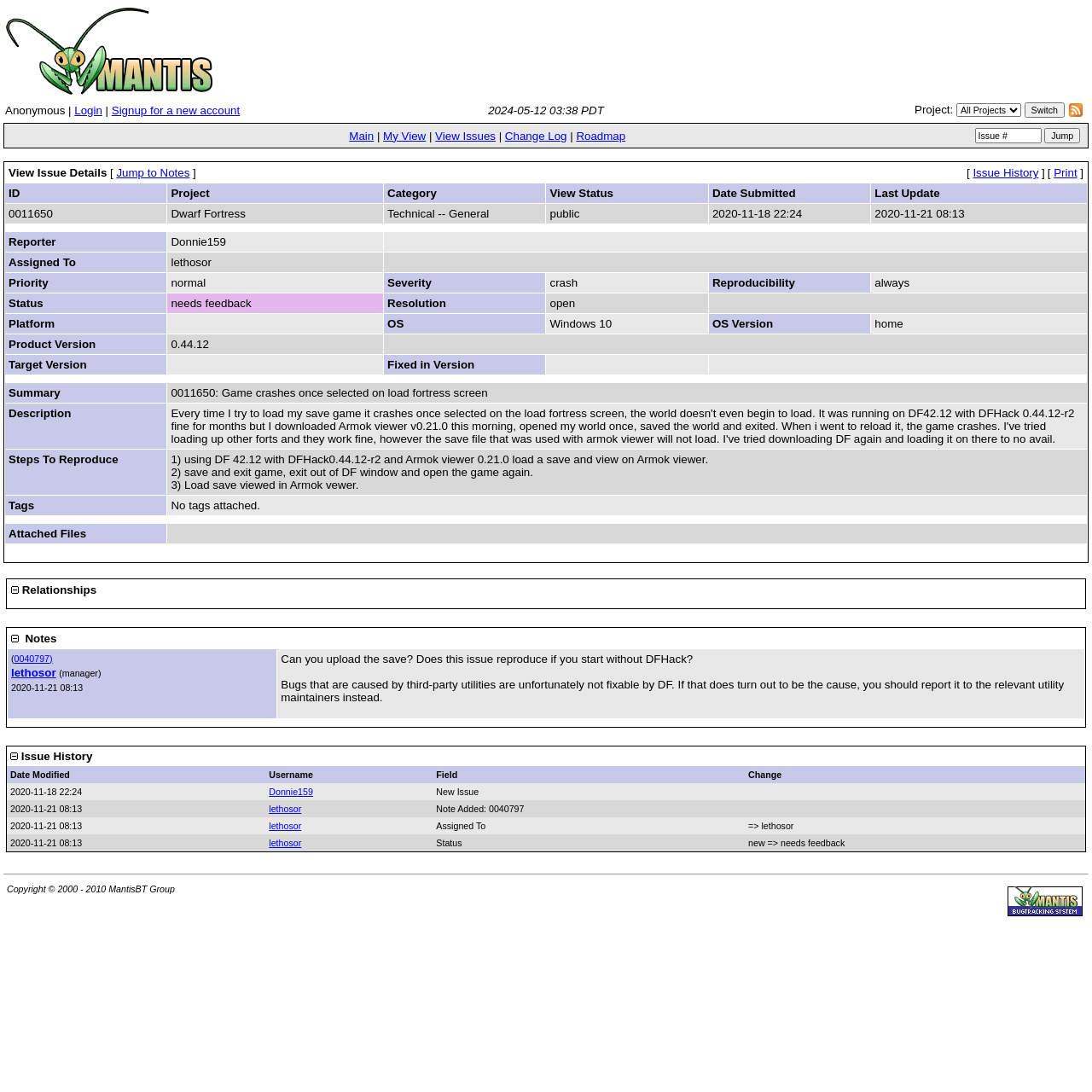Identify the bounding box coordinates of the clickable region required to complete the instruction: "Learn about Polymershapes' Material Supply". The coordinates should be given as four float numbers within the range of 0 and 1, i.e., [left, top, right, bottom].

None